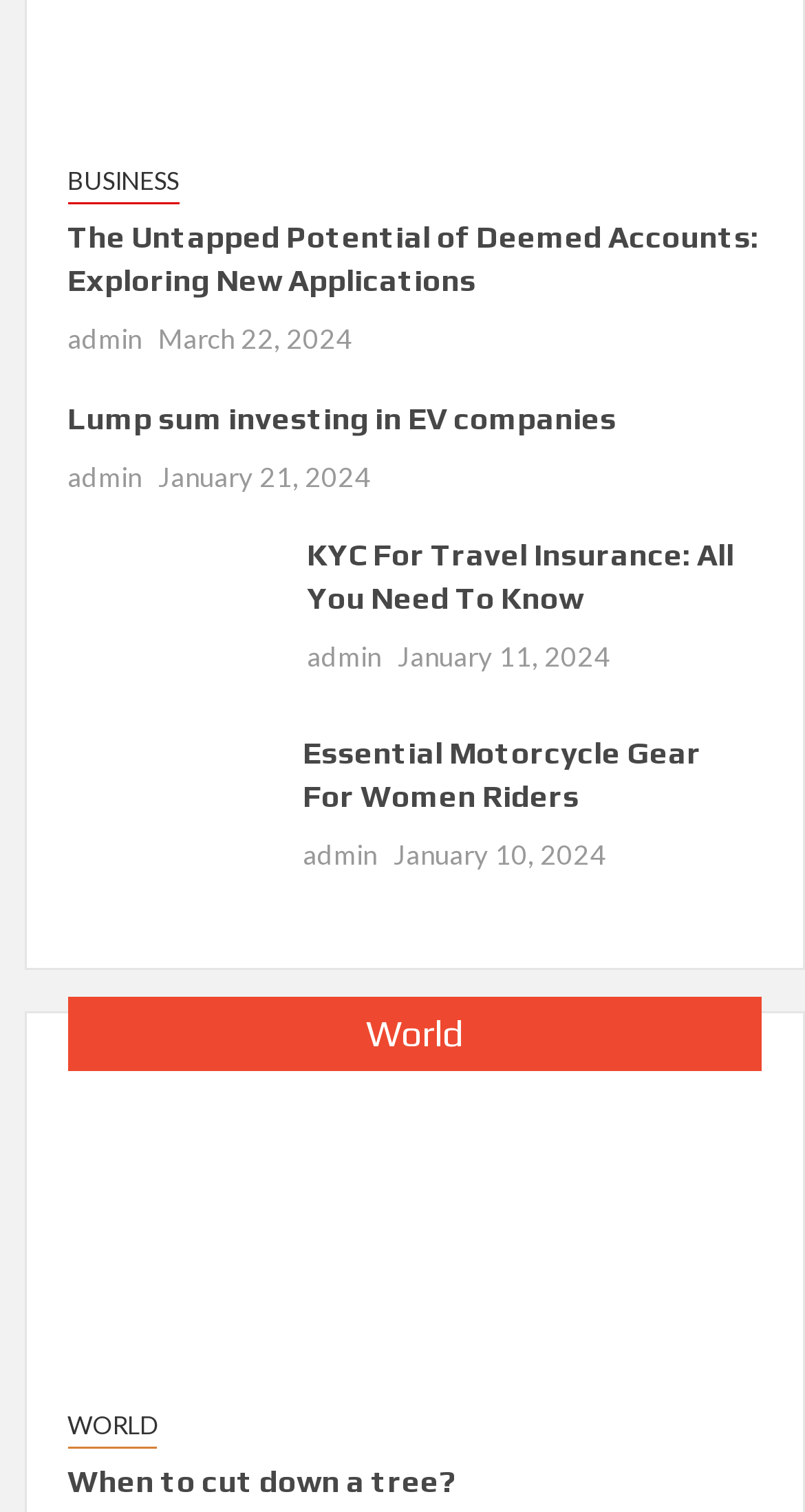Can you determine the bounding box coordinates of the area that needs to be clicked to fulfill the following instruction: "Explore When to cut down a tree?"?

[0.084, 0.742, 0.566, 0.91]